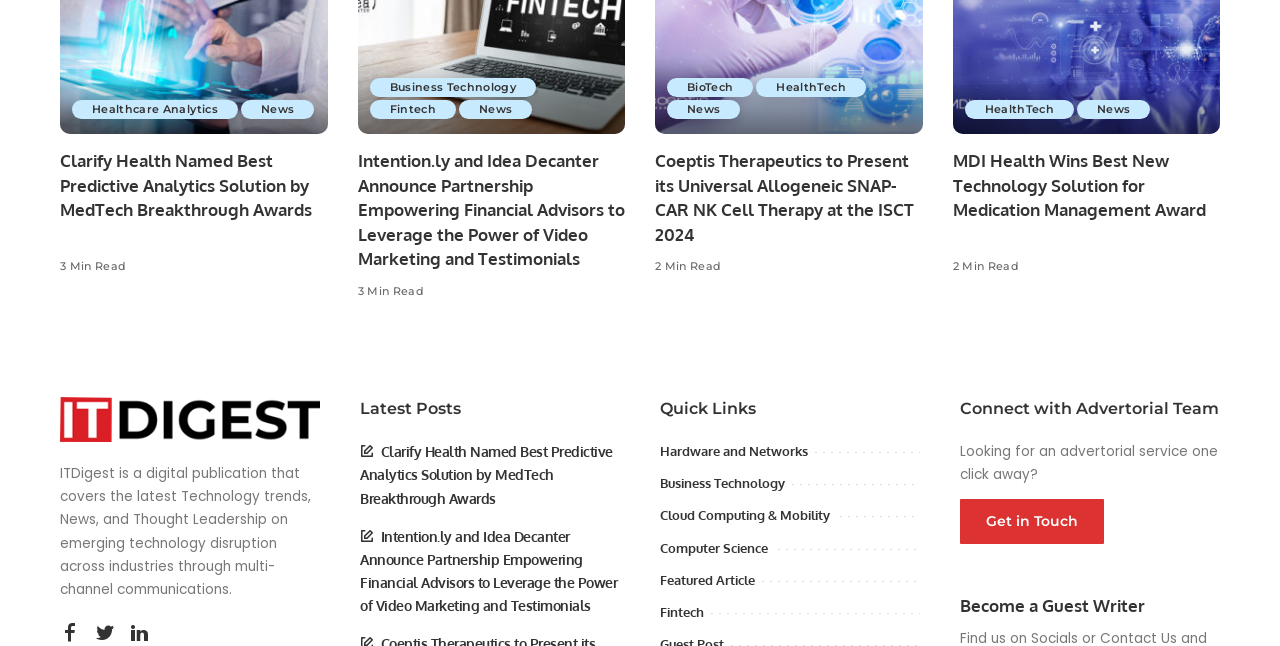Answer the following in one word or a short phrase: 
How many quick links are available?

6